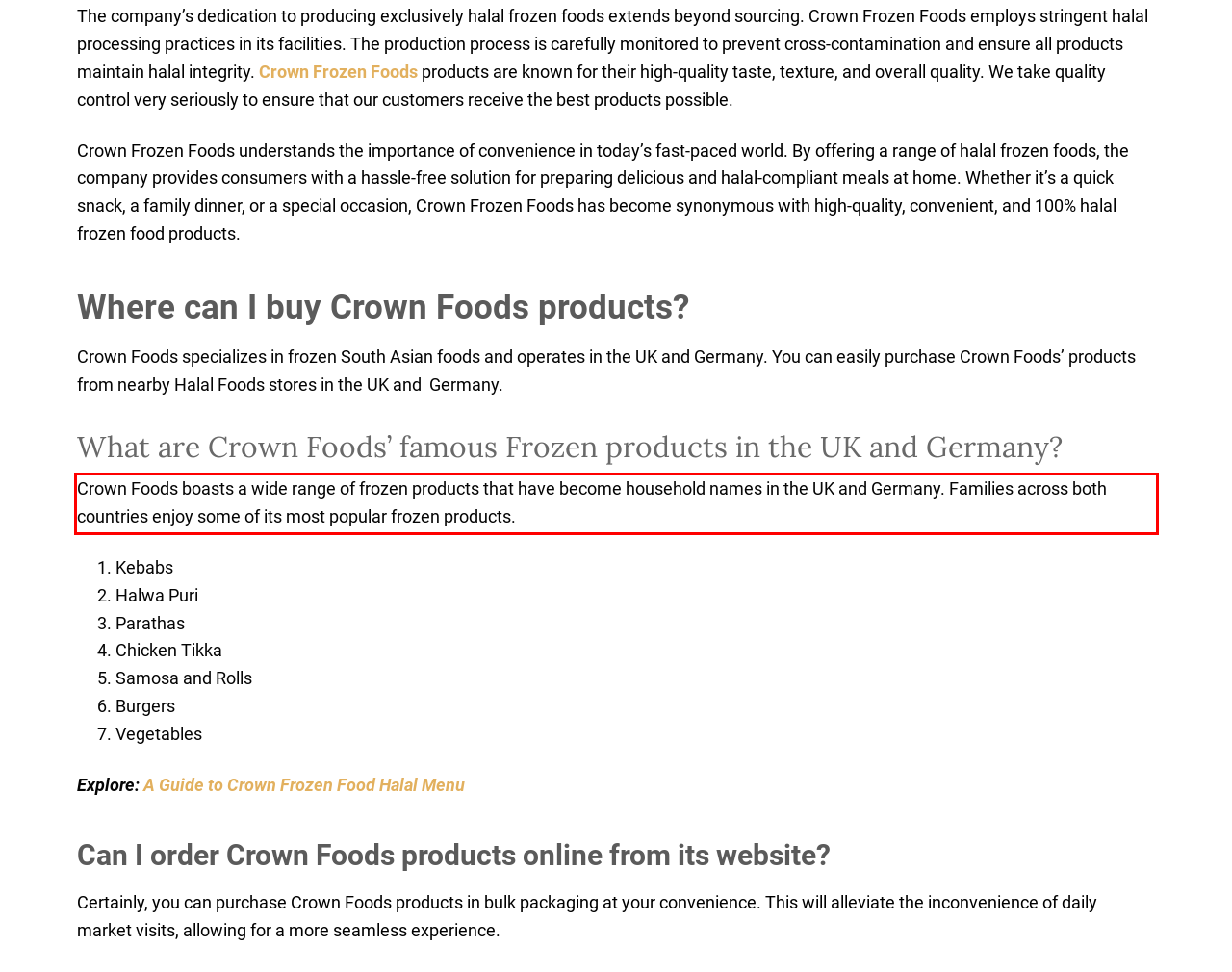Given the screenshot of a webpage, identify the red rectangle bounding box and recognize the text content inside it, generating the extracted text.

Crown Foods boasts a wide range of frozen products that have become household names in the UK and Germany. Families across both countries enjoy some of its most popular frozen products.